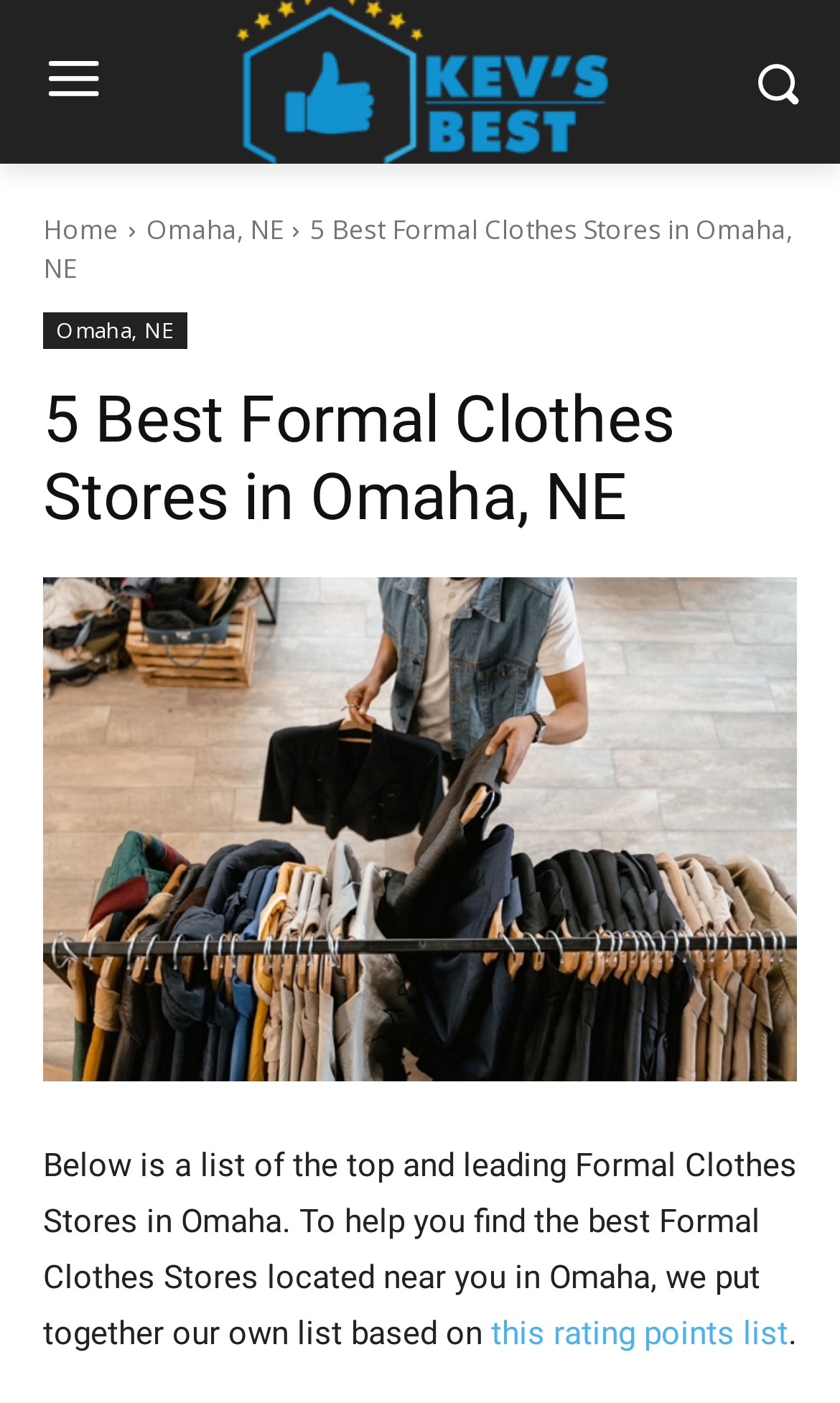Can you extract the headline from the webpage for me?

5 Best Formal Clothes Stores in Omaha, NE